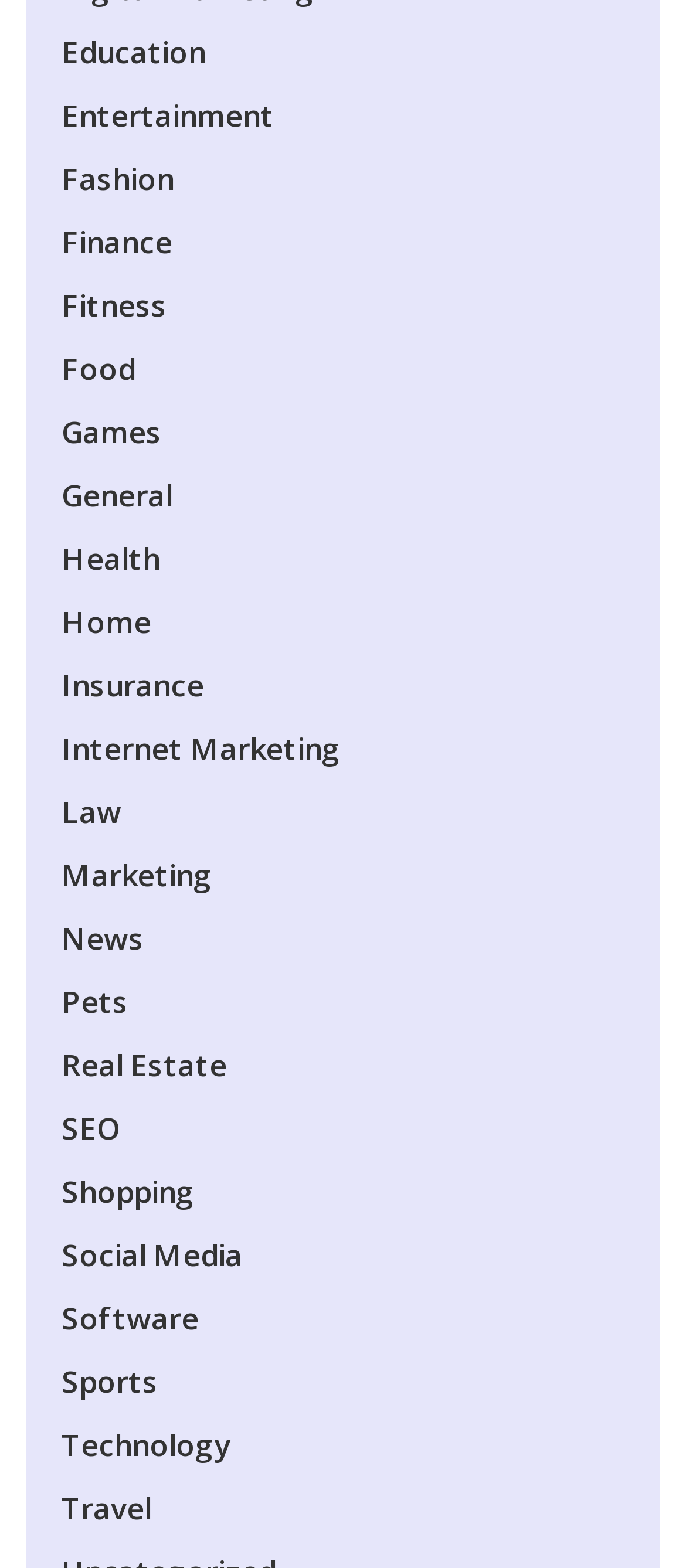Locate the bounding box coordinates of the item that should be clicked to fulfill the instruction: "Visit Bort Technology OPC Pvt Ltd website".

None